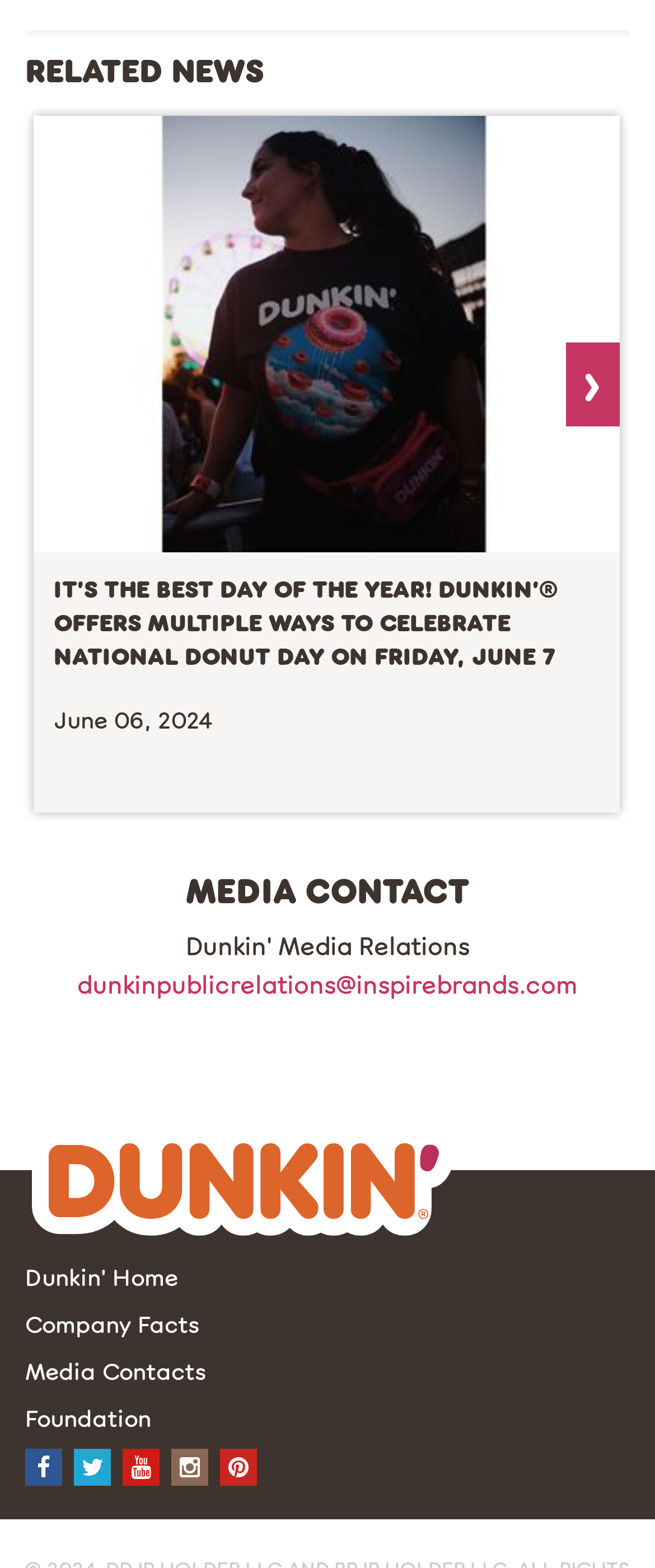What is the date of the article?
Give a detailed explanation using the information visible in the image.

The date of the article can be found in the StaticText element 'June 06, 2024' which is located below the article heading.